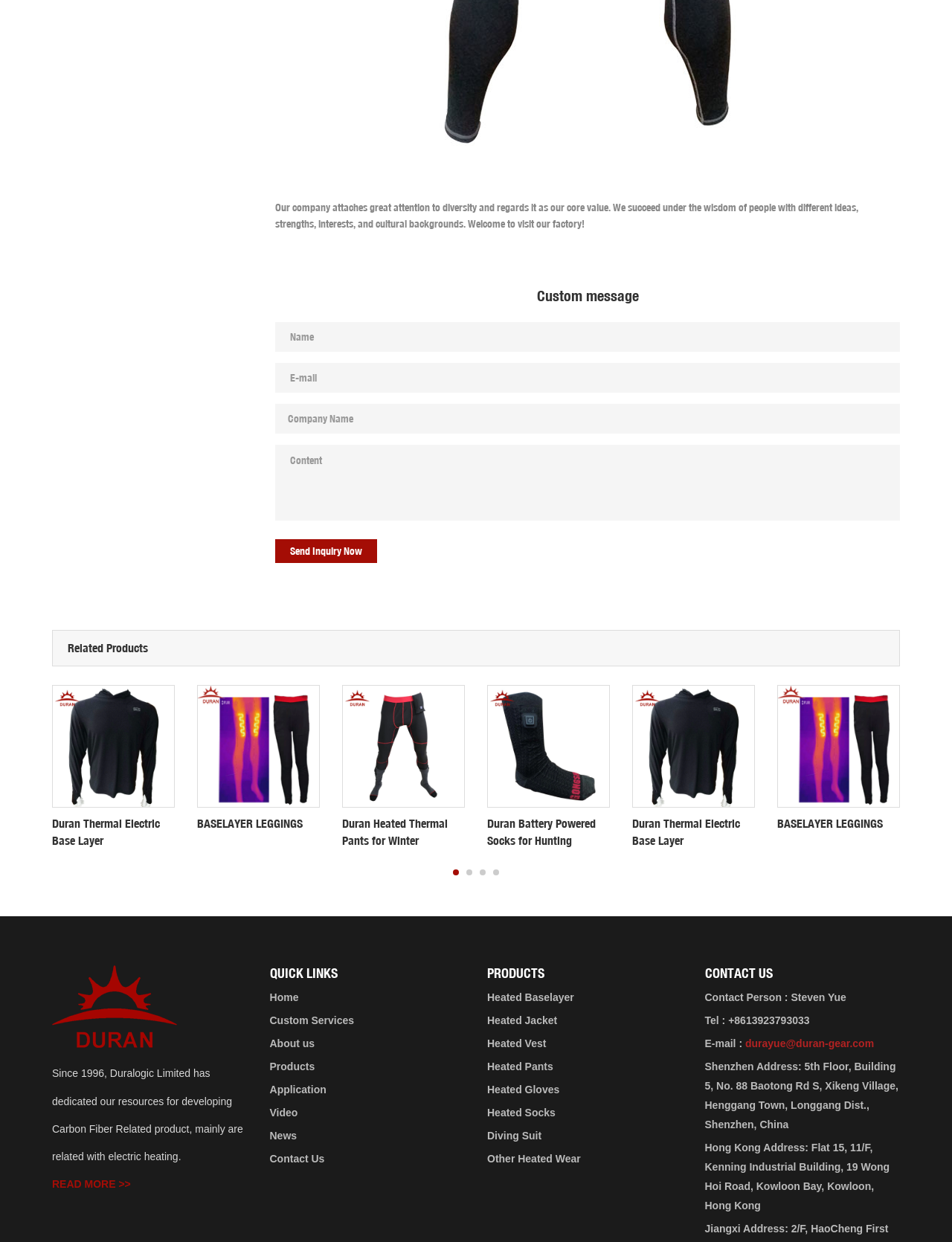Can you specify the bounding box coordinates of the area that needs to be clicked to fulfill the following instruction: "Read more about the company"?

[0.055, 0.942, 0.137, 0.96]